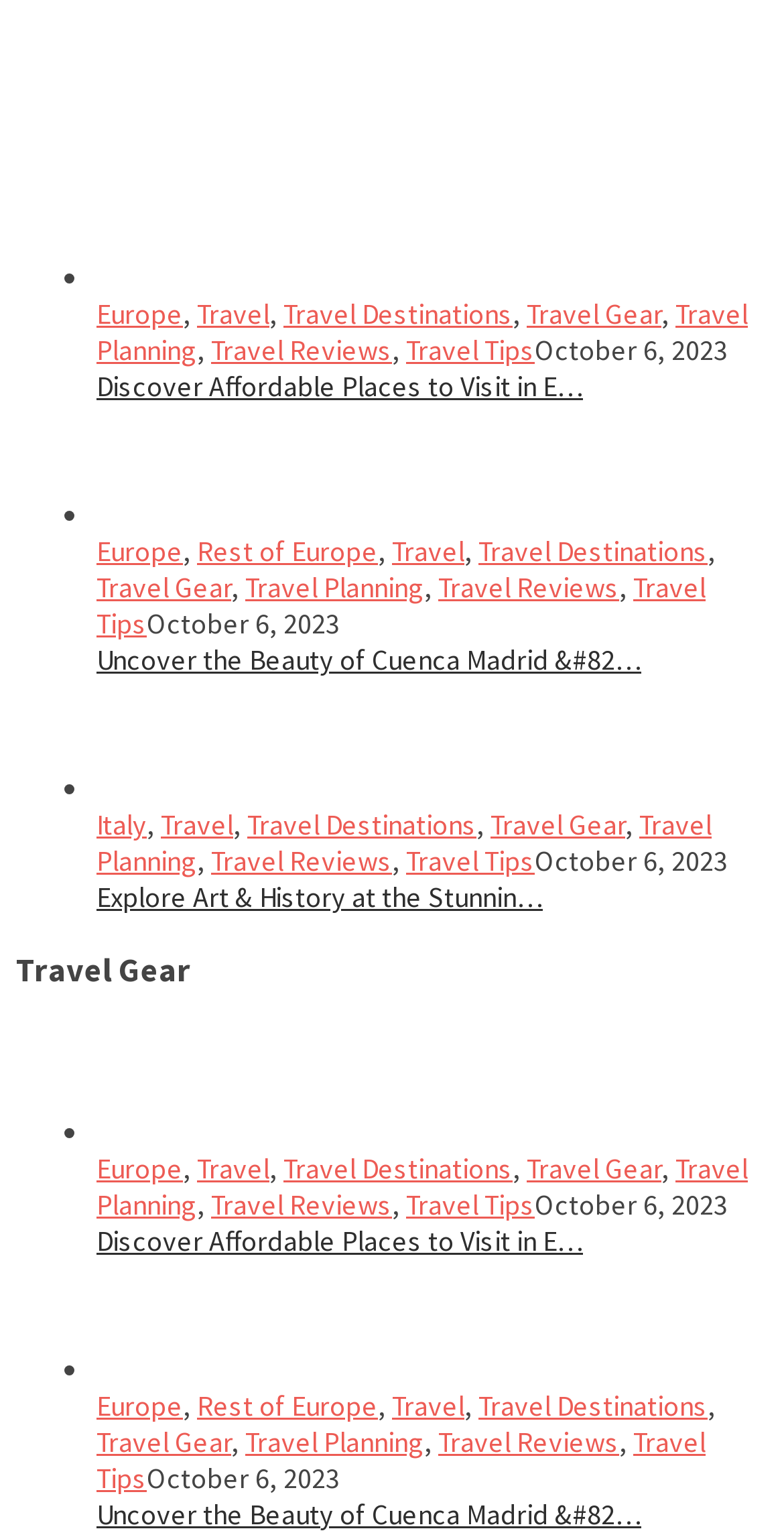Identify the bounding box coordinates of the part that should be clicked to carry out this instruction: "Read 'Explore Art & History at the Stunning Cremona Cathedral'".

[0.123, 0.501, 0.277, 0.525]